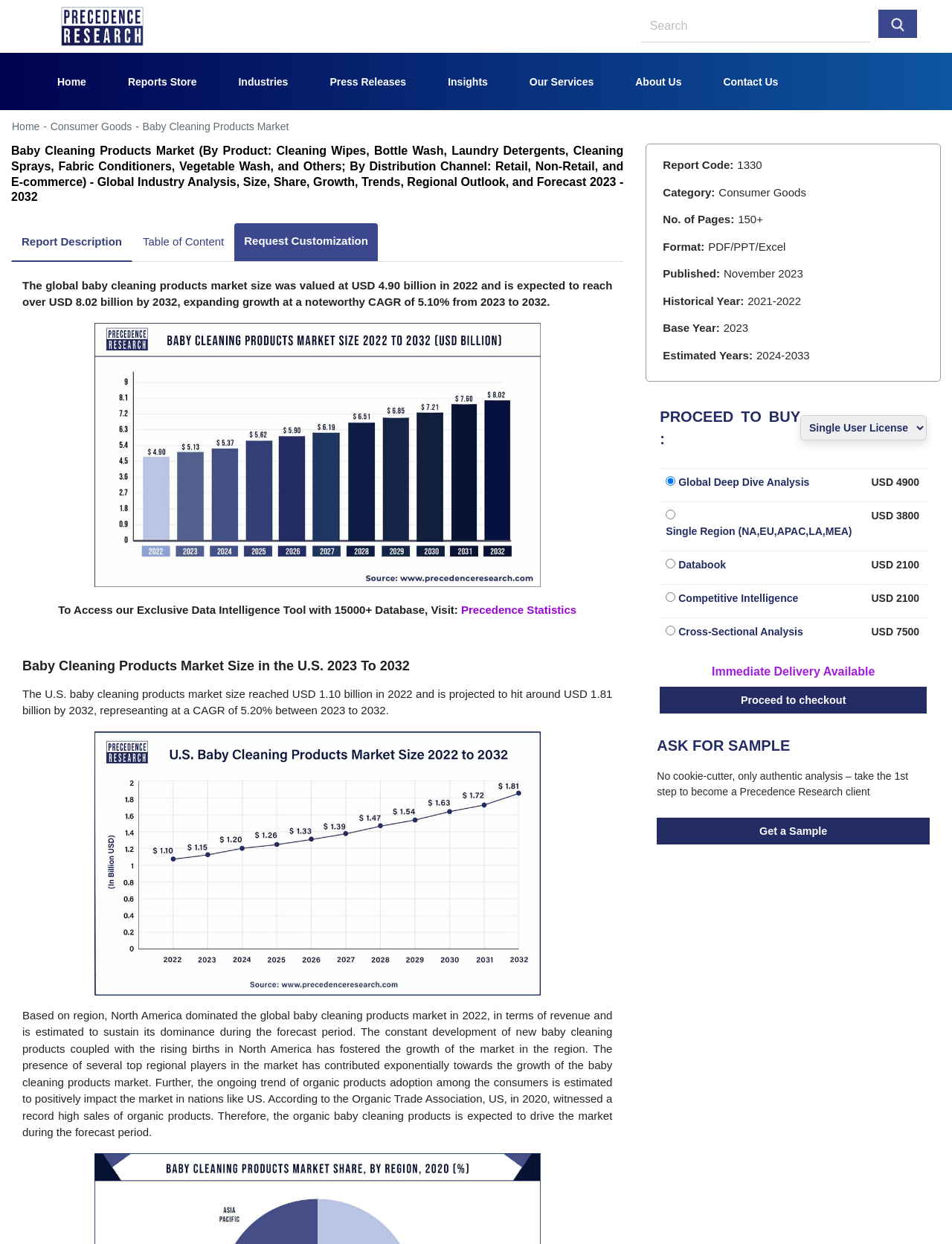Please determine the bounding box coordinates of the element's region to click for the following instruction: "Get a sample of the report".

[0.69, 0.657, 0.977, 0.679]